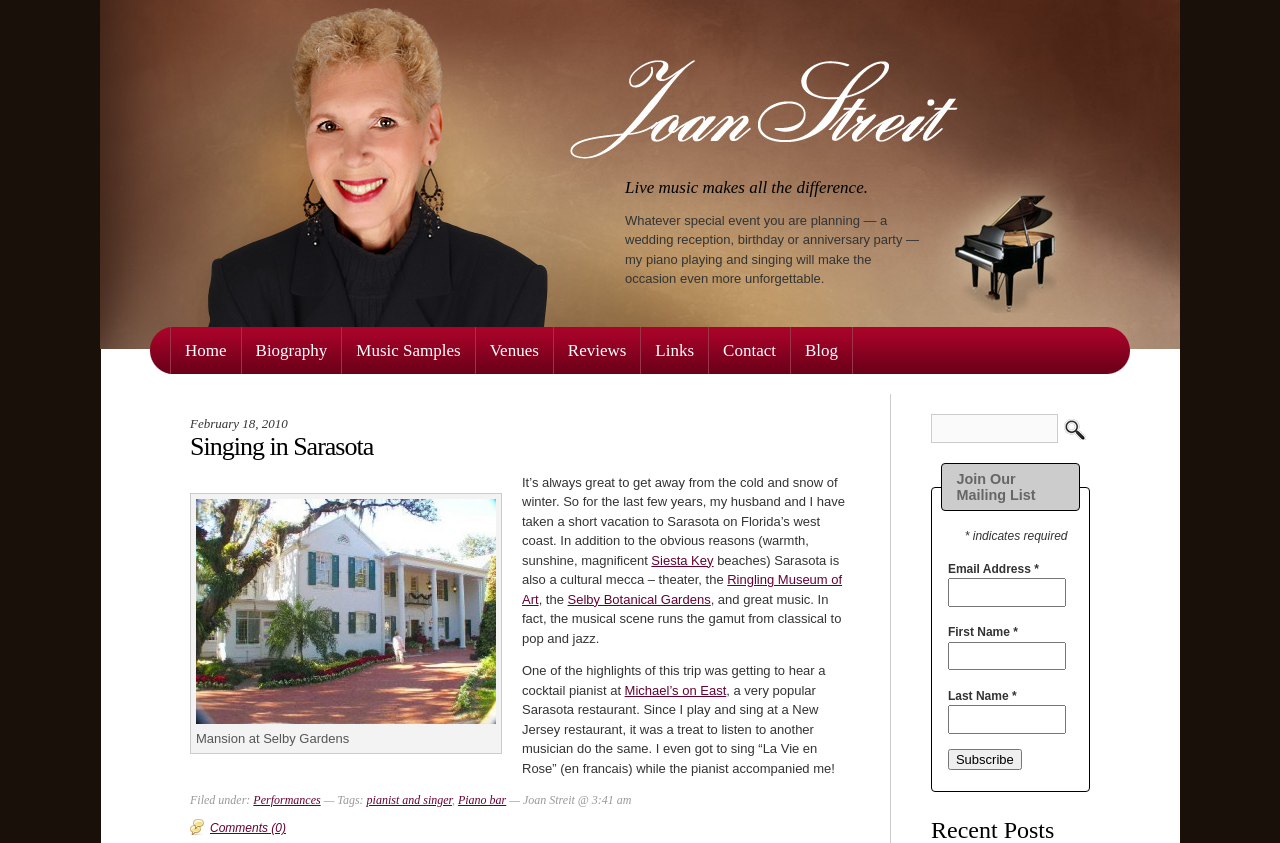Identify the bounding box coordinates for the element that needs to be clicked to fulfill this instruction: "View 'Performances'". Provide the coordinates in the format of four float numbers between 0 and 1: [left, top, right, bottom].

[0.198, 0.941, 0.251, 0.957]